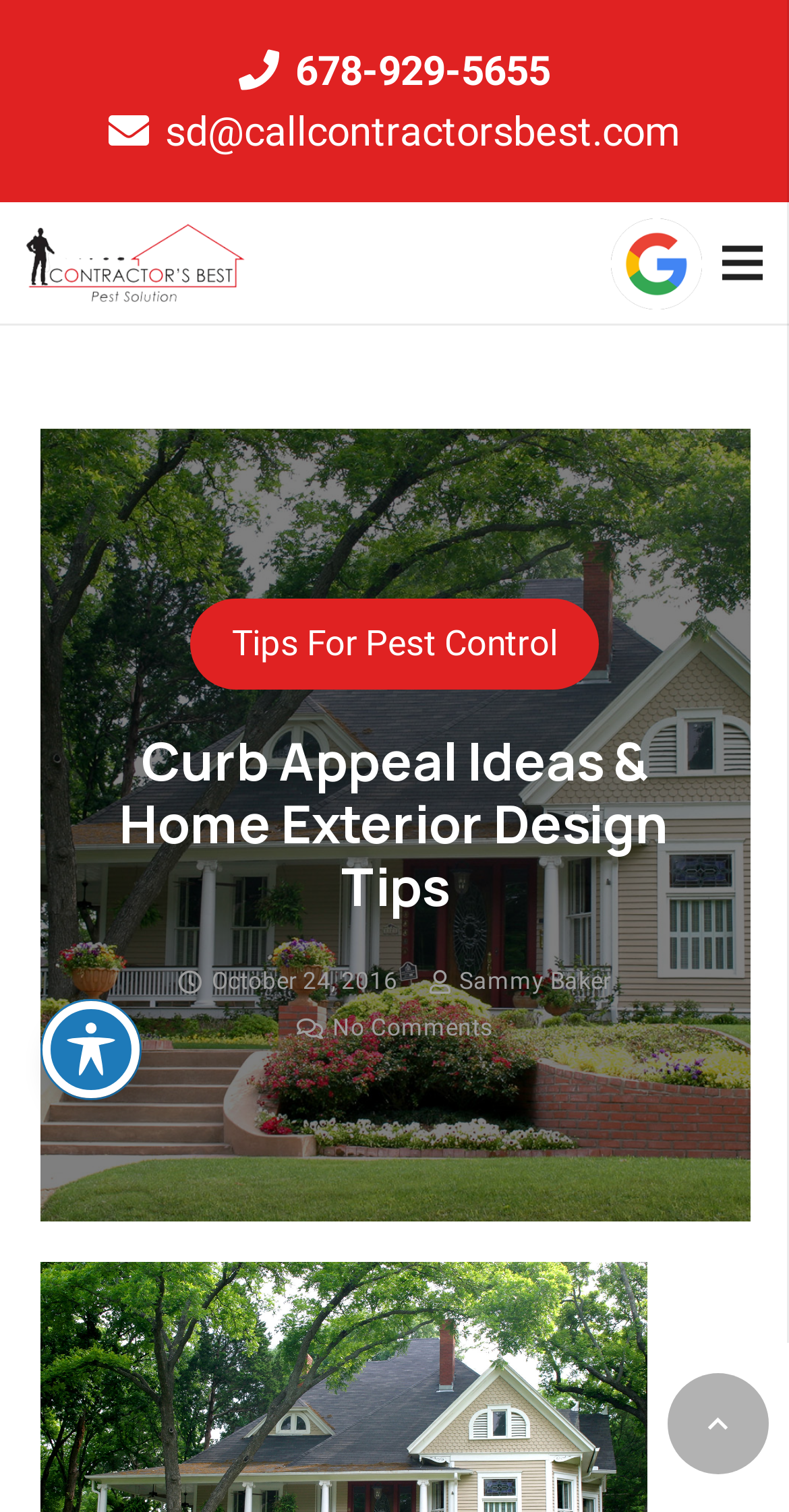Articulate a detailed summary of the webpage's content and design.

This webpage is about a pest control company in Lawrenceville, GA, and it provides curb appeal ideas and home exterior design tips. At the top left corner, there is a logo of the company, "callcontractorsbest-logo", next to a "google-icon". On the top right corner, there is a "Menu" link. Below the logo, there is a phone number "678-929-5655" and an email address "sd@callcontractorsbest.com" displayed prominently.

The main content of the webpage is an article titled "Curb Appeal Ideas & Home Exterior Design Tips", which takes up most of the page. The article has a publication date of "October 24, 2016" and is written by "Sammy Baker". There are no comments on the article. Above the article title, there is a large image that spans almost the entire width of the page.

On the right side of the article, there is a link to "Tips For Pest Control". At the very bottom of the page, there are two buttons: "Back to top" on the right side, which has an upward arrow icon, and "Toggle Accessibility Toolbar" on the left side, which has an image icon.